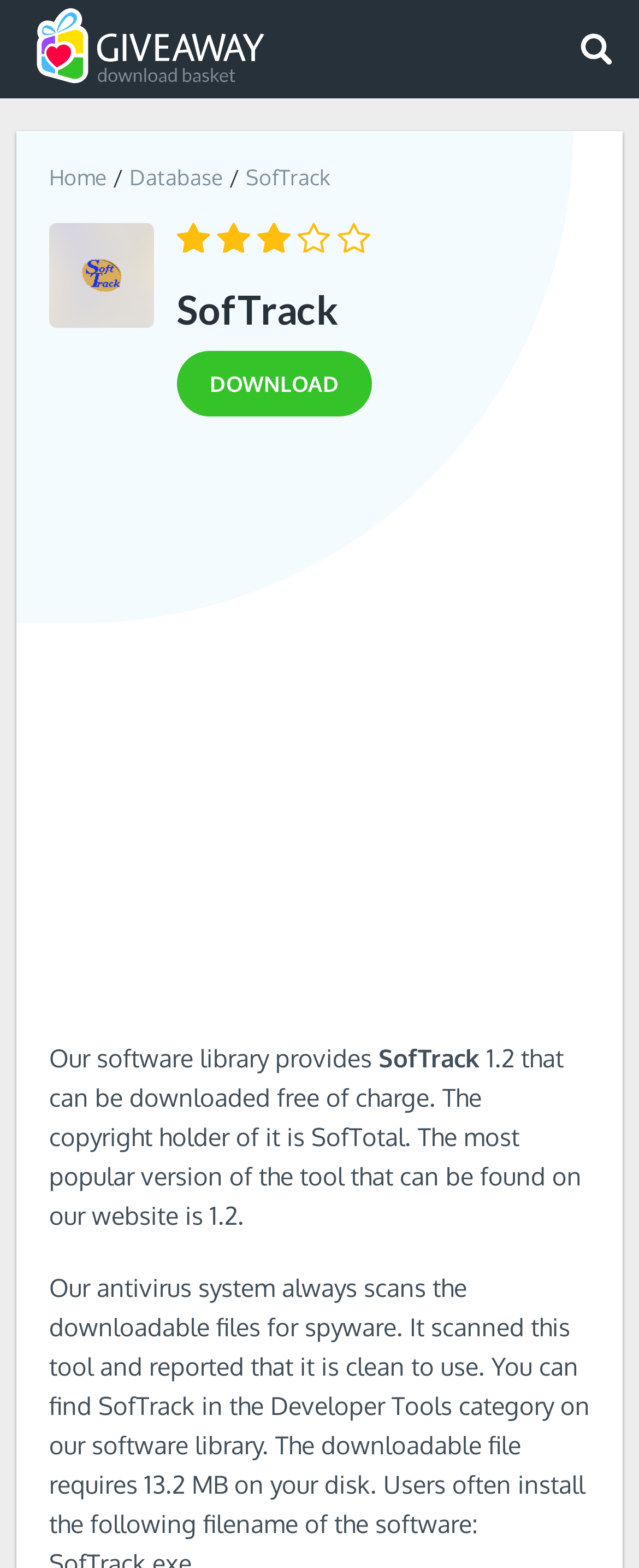What is the name of the software featured on this page?
Based on the image content, provide your answer in one word or a short phrase.

SofTrack